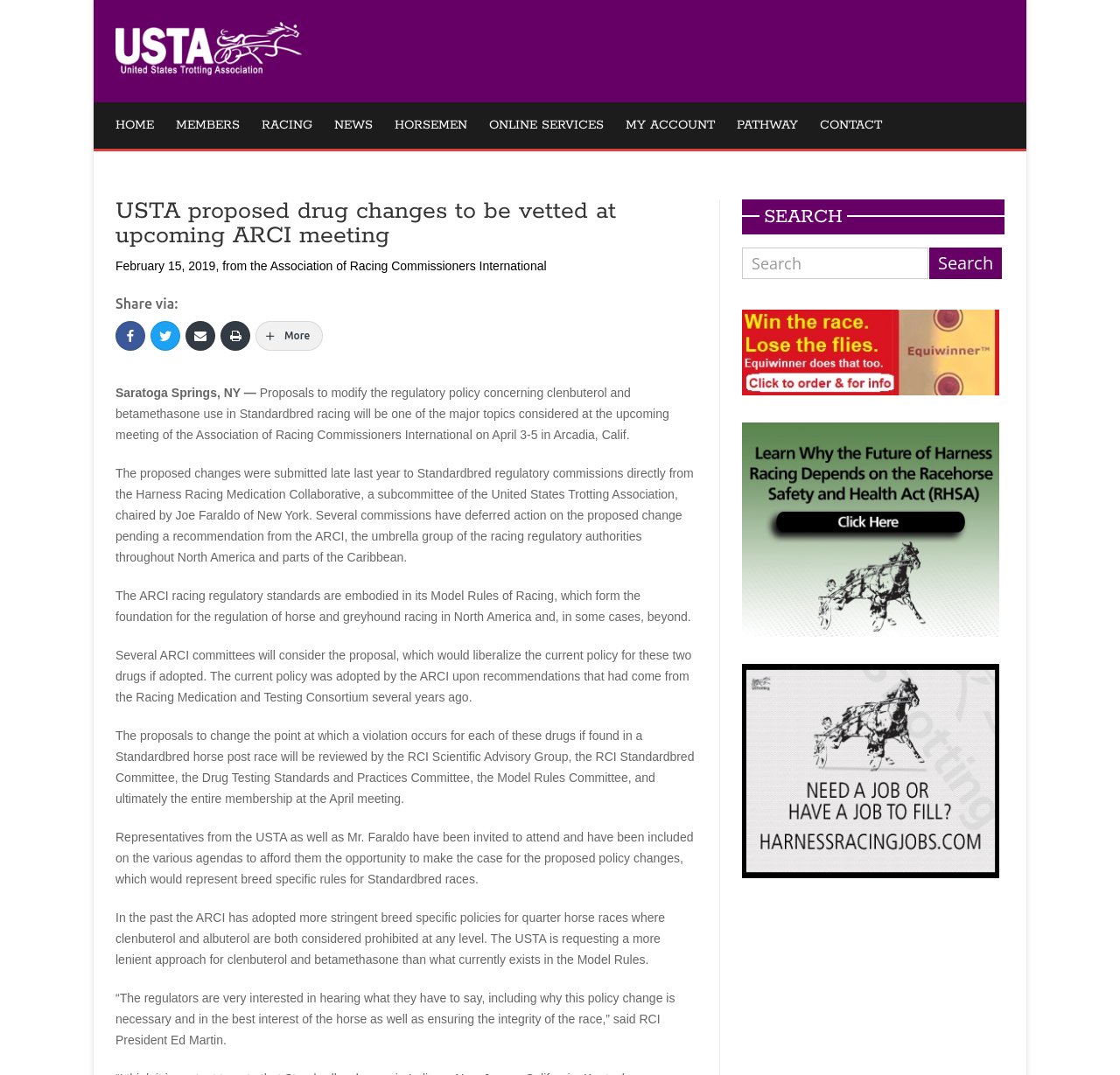Locate the bounding box coordinates of the area that needs to be clicked to fulfill the following instruction: "Share via Facebook". The coordinates should be in the format of four float numbers between 0 and 1, namely [left, top, right, bottom].

[0.103, 0.299, 0.13, 0.326]